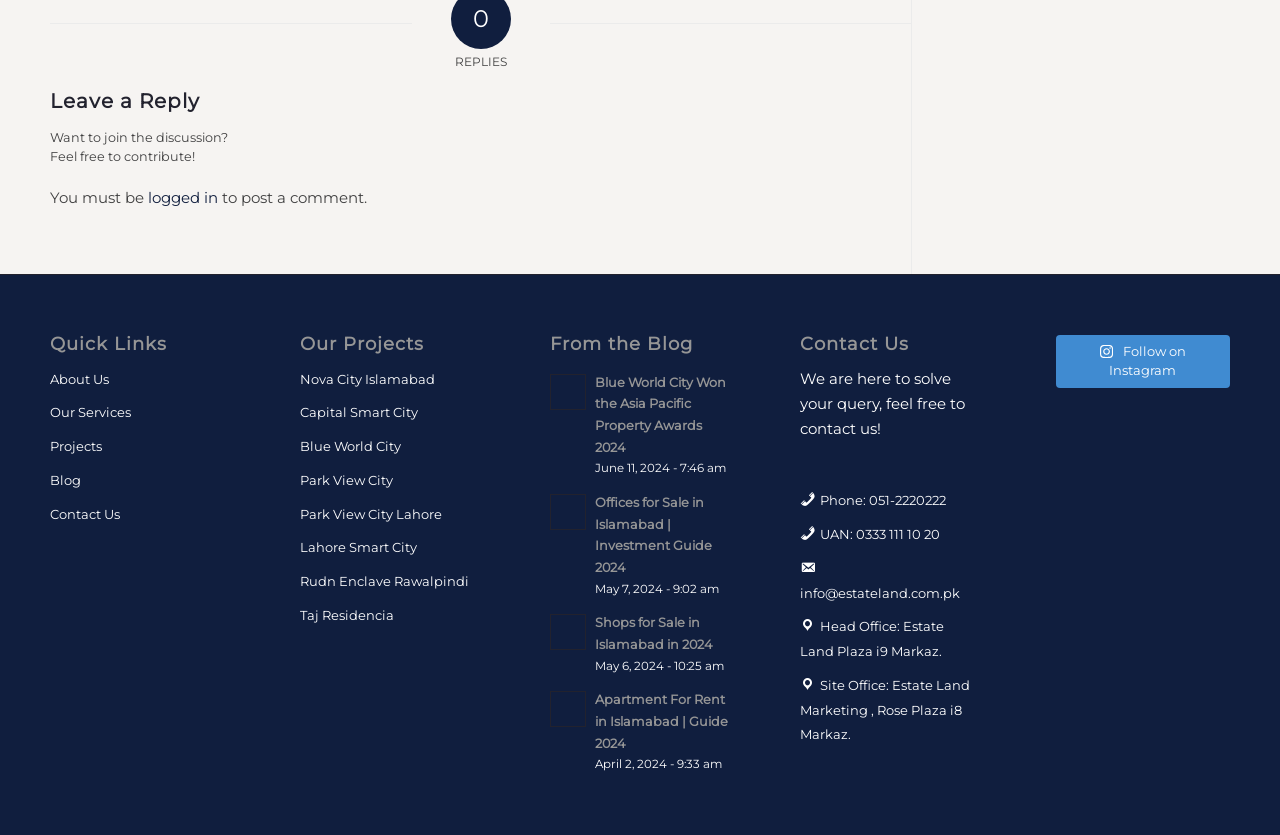What is the topic of the first blog post?
Kindly give a detailed and elaborate answer to the question.

The webpage has a section titled 'From the Blog' which lists various blog posts, and the first blog post is titled 'Blue World City Won the Asia Pacific Property Awards 2024'.